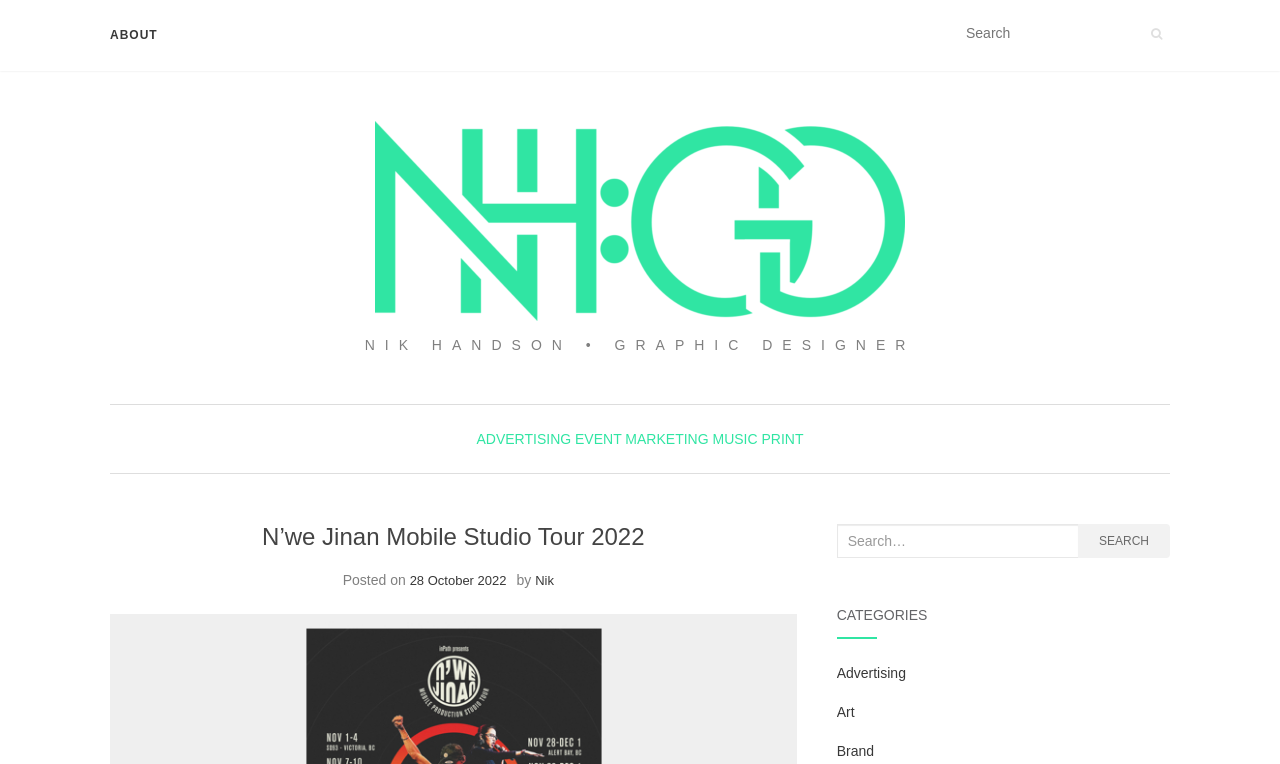What is the name of the graphic designer?
Please provide an in-depth and detailed response to the question.

I found the answer by looking at the static text element 'NIK HANDSON • GRAPHIC DESIGNER' which is located below the image with the same name.